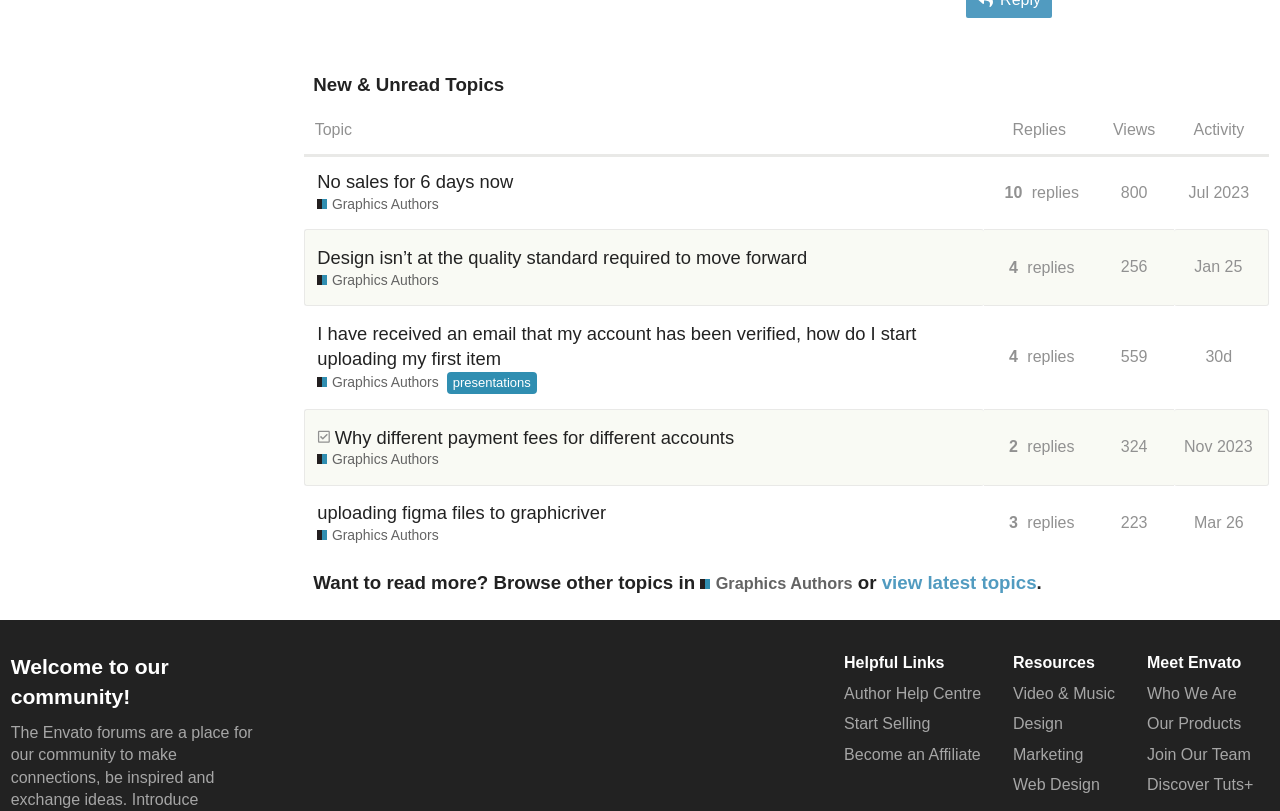Using the element description provided, determine the bounding box coordinates in the format (top-left x, top-left y, bottom-right x, bottom-right y). Ensure that all values are floating point numbers between 0 and 1. Element description: 关于同意《慈善组织投资管理指南 第4

None